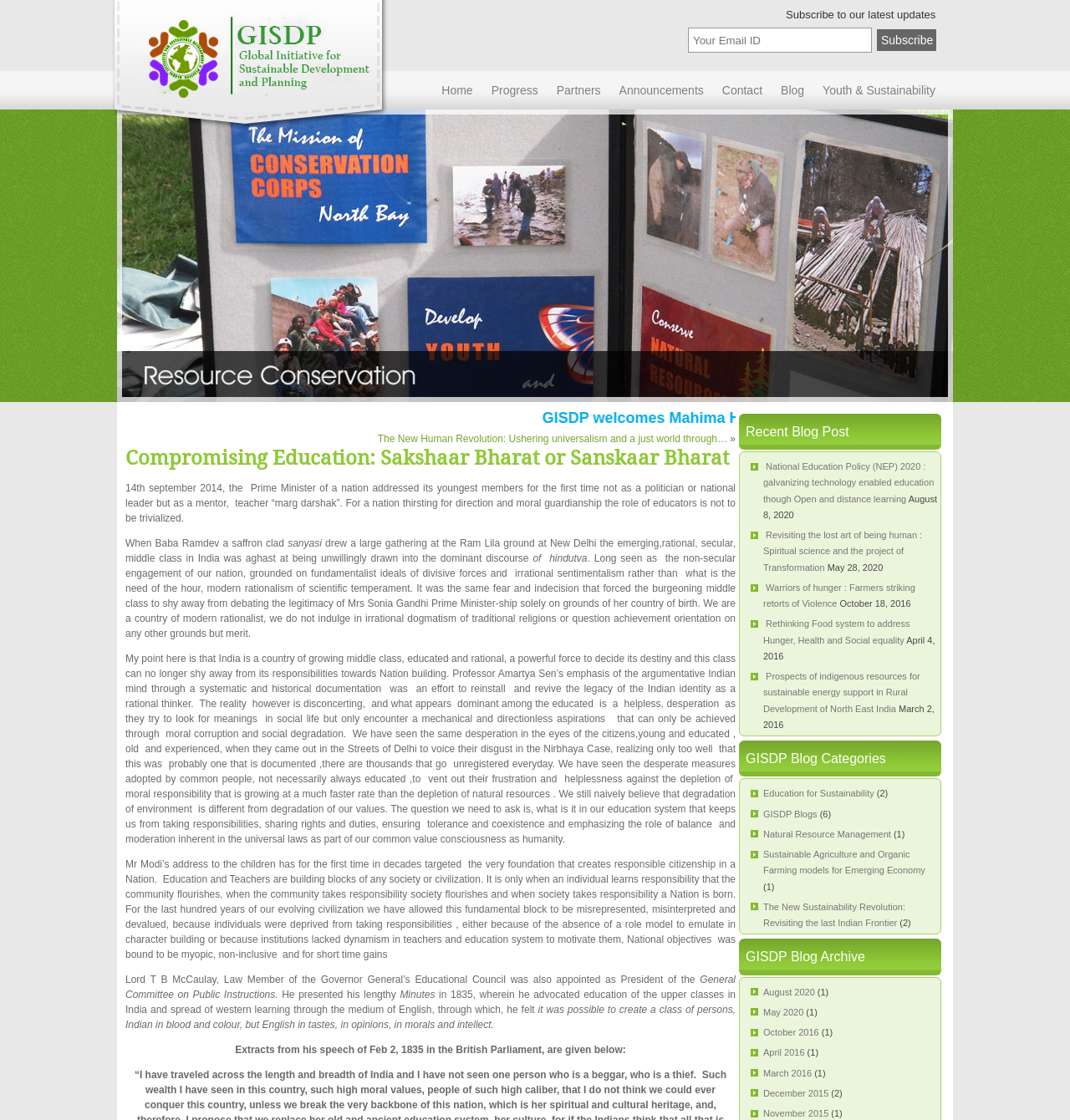Please identify the bounding box coordinates of the area I need to click to accomplish the following instruction: "Click the 'Home' link".

[0.404, 0.063, 0.451, 0.098]